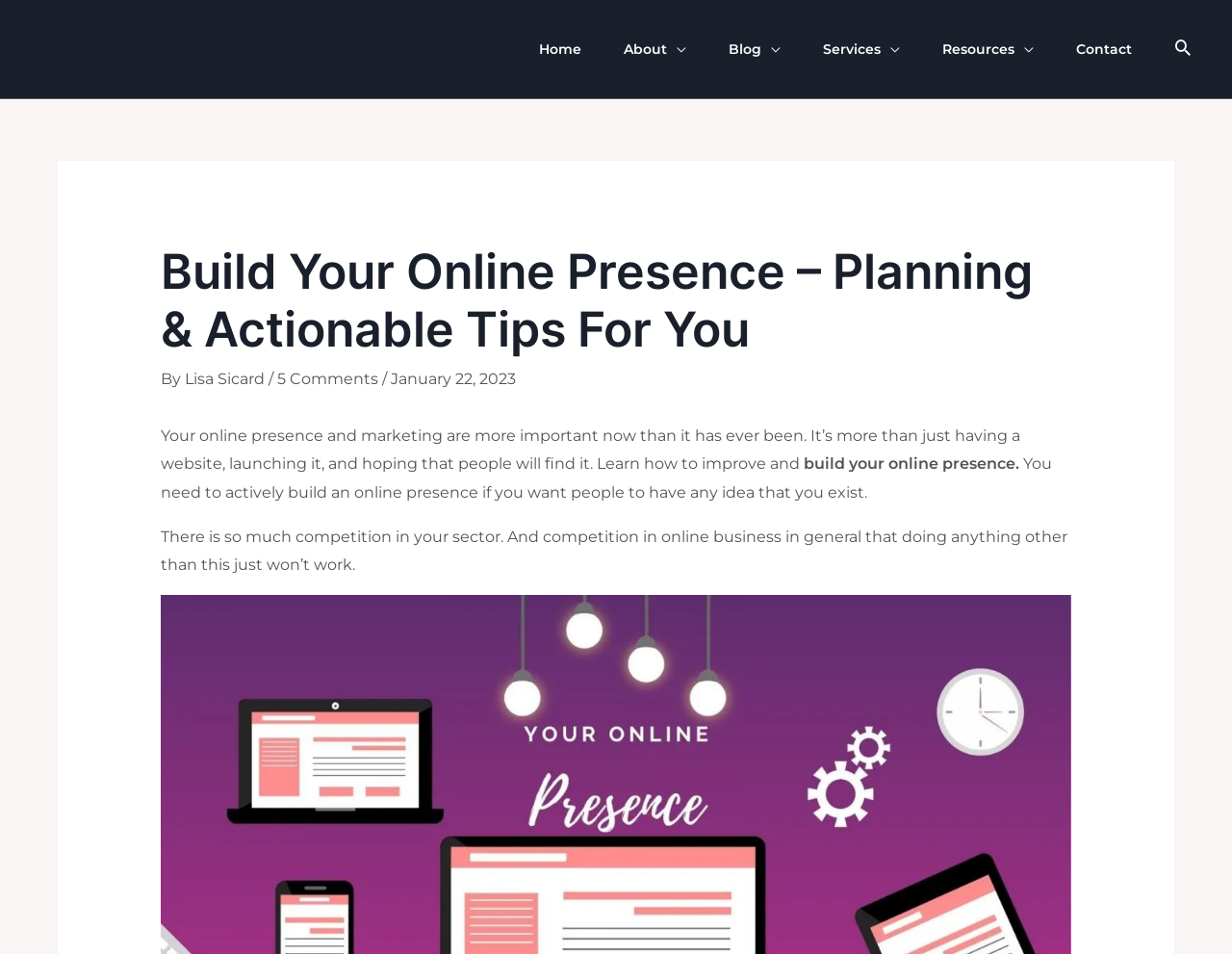Please study the image and answer the question comprehensively:
What is the purpose of the website?

The purpose of the website is to help users 'build online presence' because the main heading and the static text on the webpage suggest that the website provides guidance on building and improving online presence.